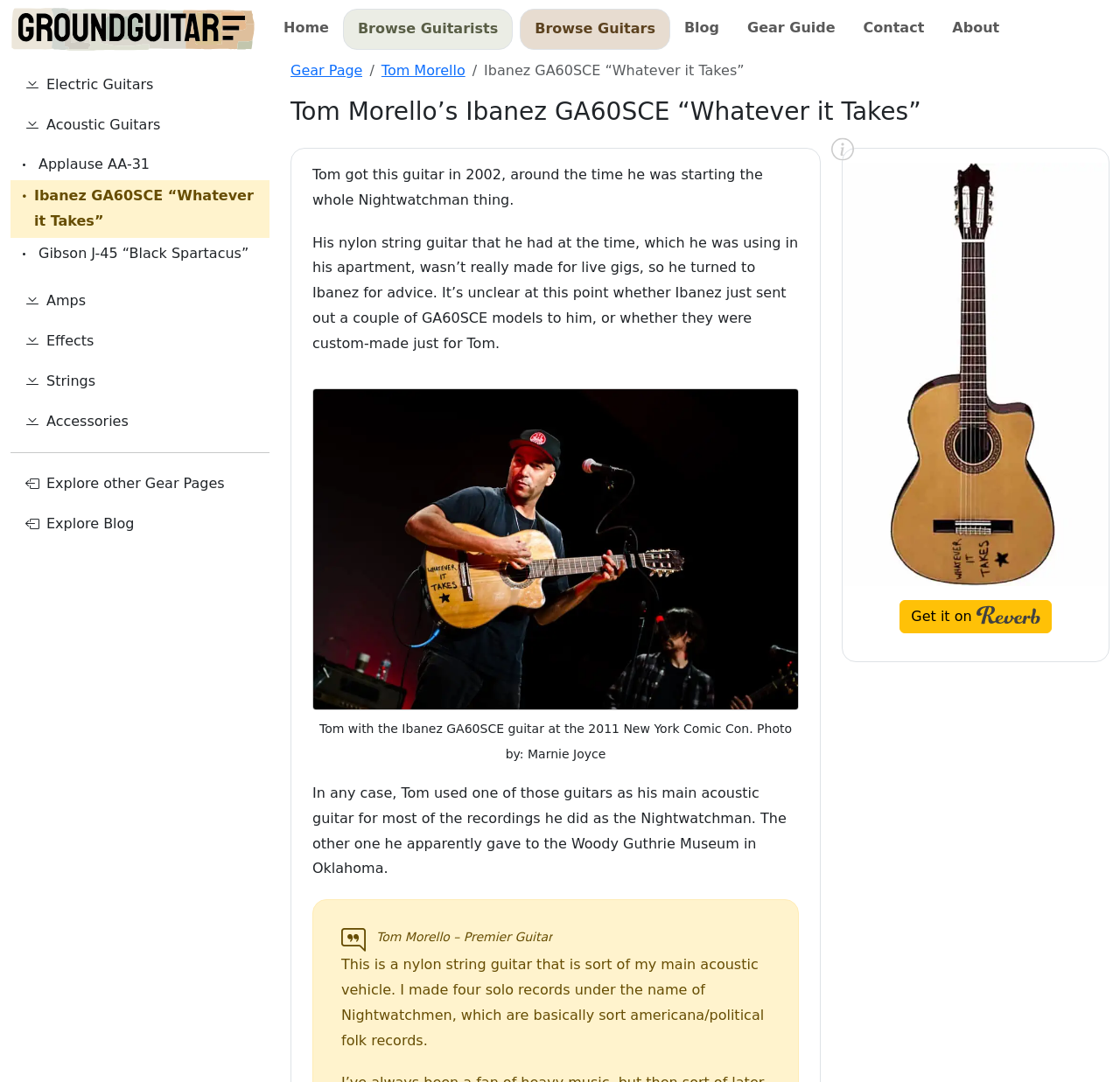Refer to the image and answer the question with as much detail as possible: What is the year Tom got this guitar?

I inferred this answer by reading the text on the webpage, which states that Tom got this guitar in 2002, around the time he was starting the whole Nightwatchman thing.